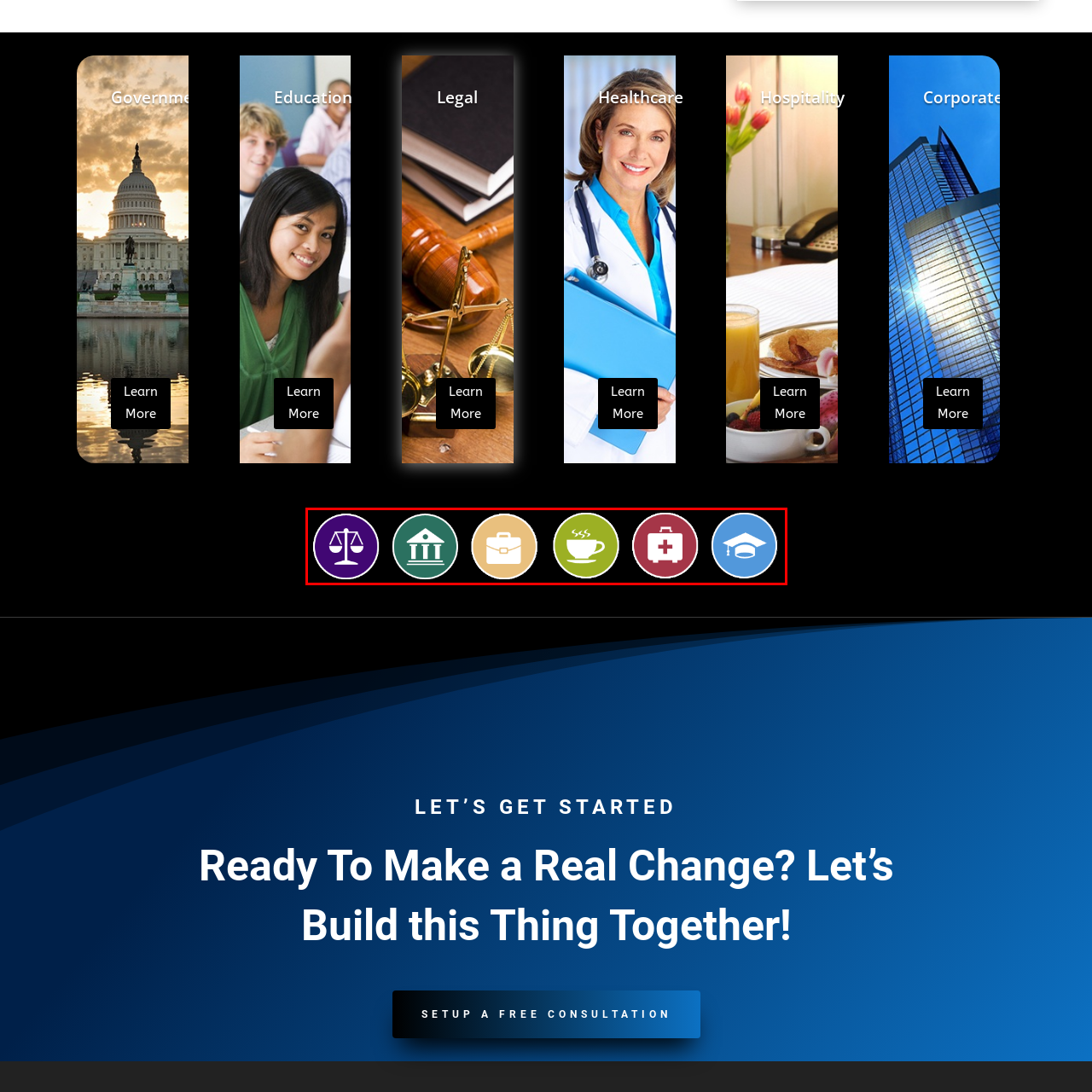How many icons are there in the image?
Look closely at the image inside the red bounding box and answer the question with as much detail as possible.

The image features a series of six colorful circular icons, each representing different sectors or themes, which can be counted from left to right, including the purple circle, green circle, orange circle, light green circle, red circle, and light blue circle.